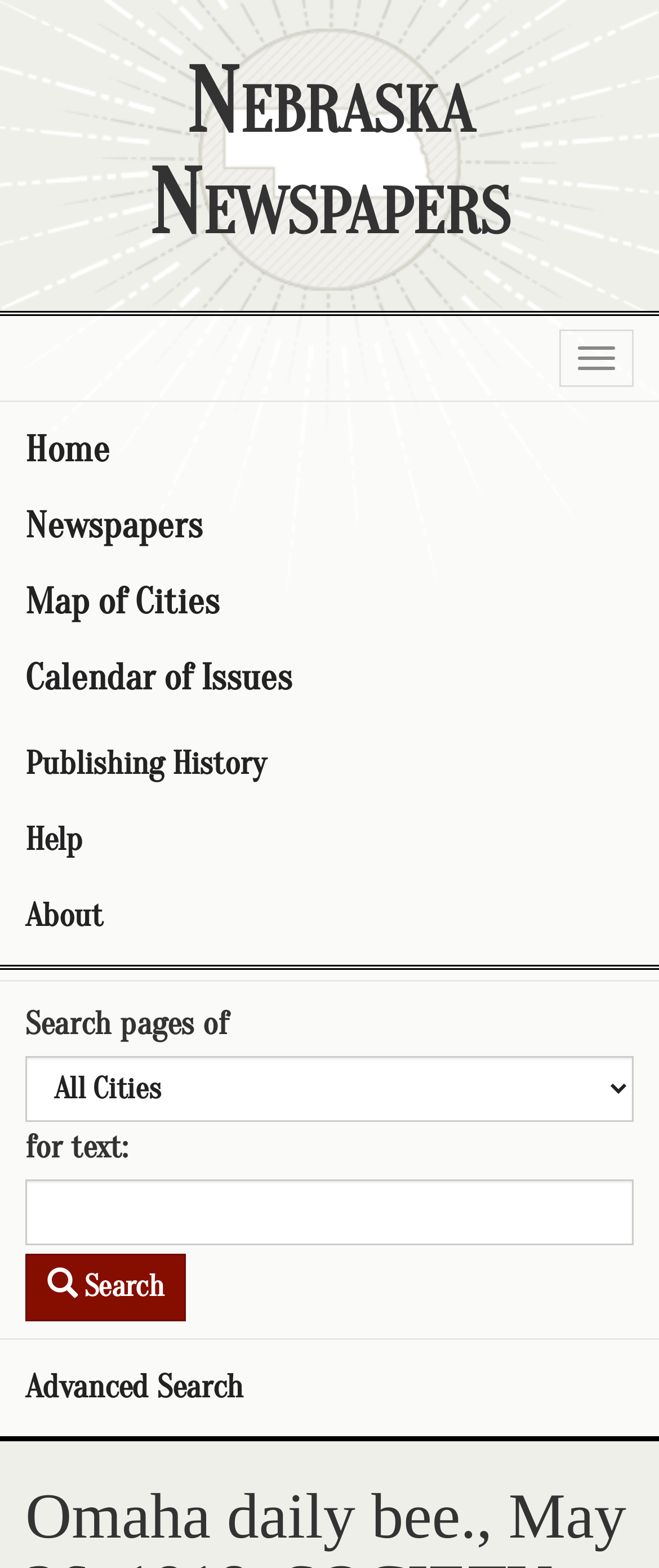How many links are in the top navigation menu?
Give a one-word or short phrase answer based on the image.

8